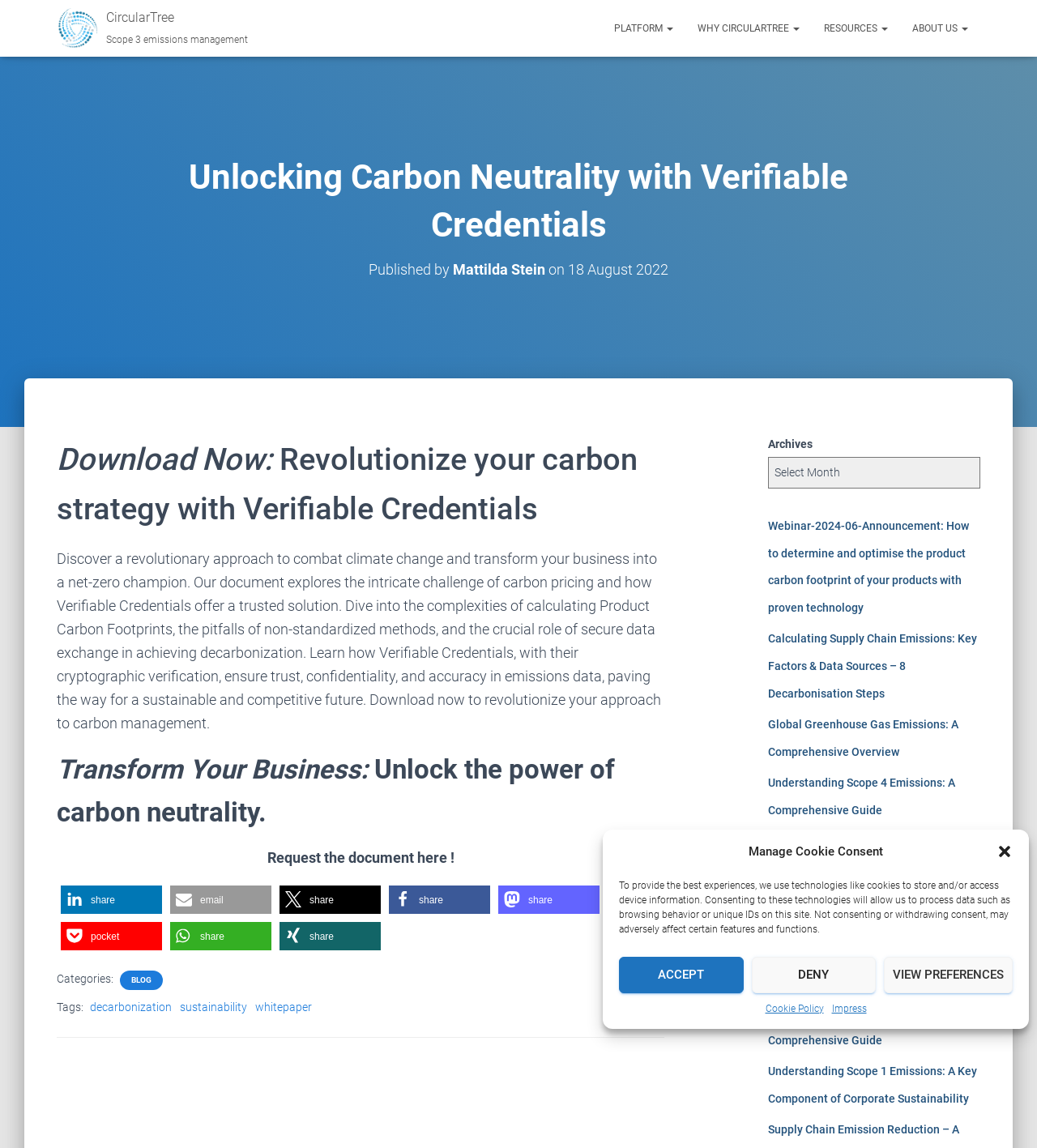What is the purpose of the document?
Please ensure your answer to the question is detailed and covers all necessary aspects.

I found the purpose of the document by reading the static text element which describes the document as a revolutionary approach to combat climate change and transform businesses into net-zero champions.